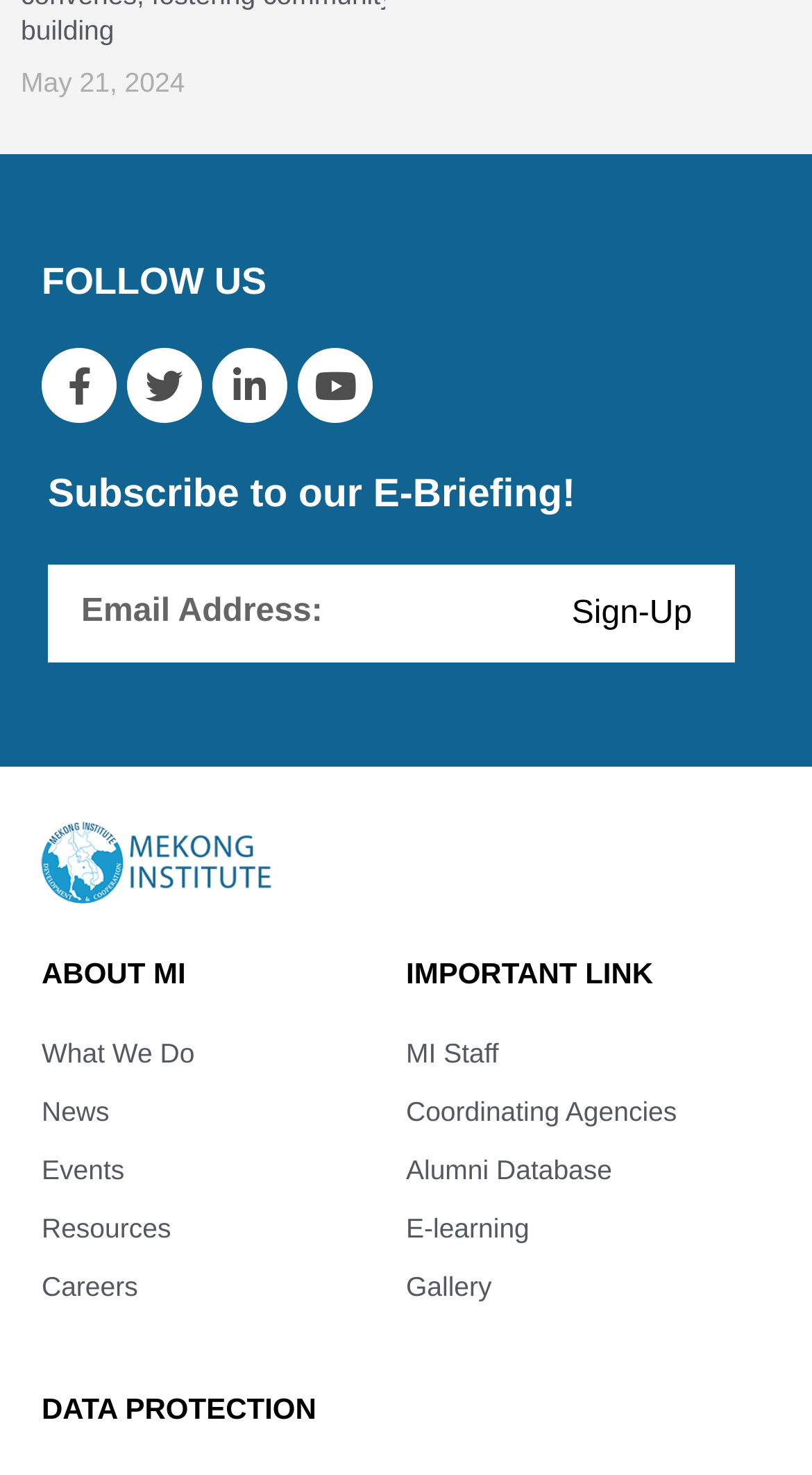Highlight the bounding box coordinates of the region I should click on to meet the following instruction: "Sign up with email".

[0.651, 0.382, 0.905, 0.449]